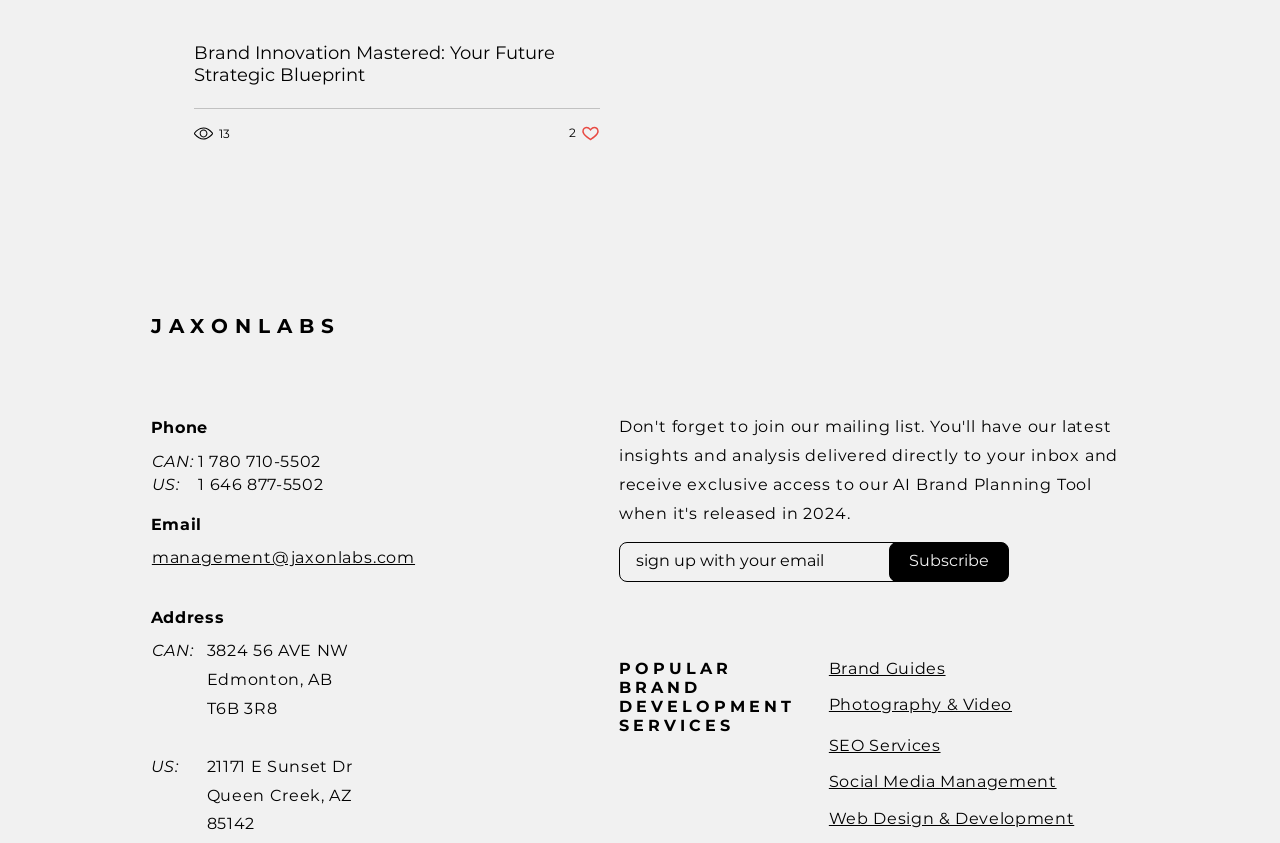Please identify the bounding box coordinates of the clickable element to fulfill the following instruction: "Visit the 'Brand Innovation Mastered' page". The coordinates should be four float numbers between 0 and 1, i.e., [left, top, right, bottom].

[0.152, 0.05, 0.469, 0.102]